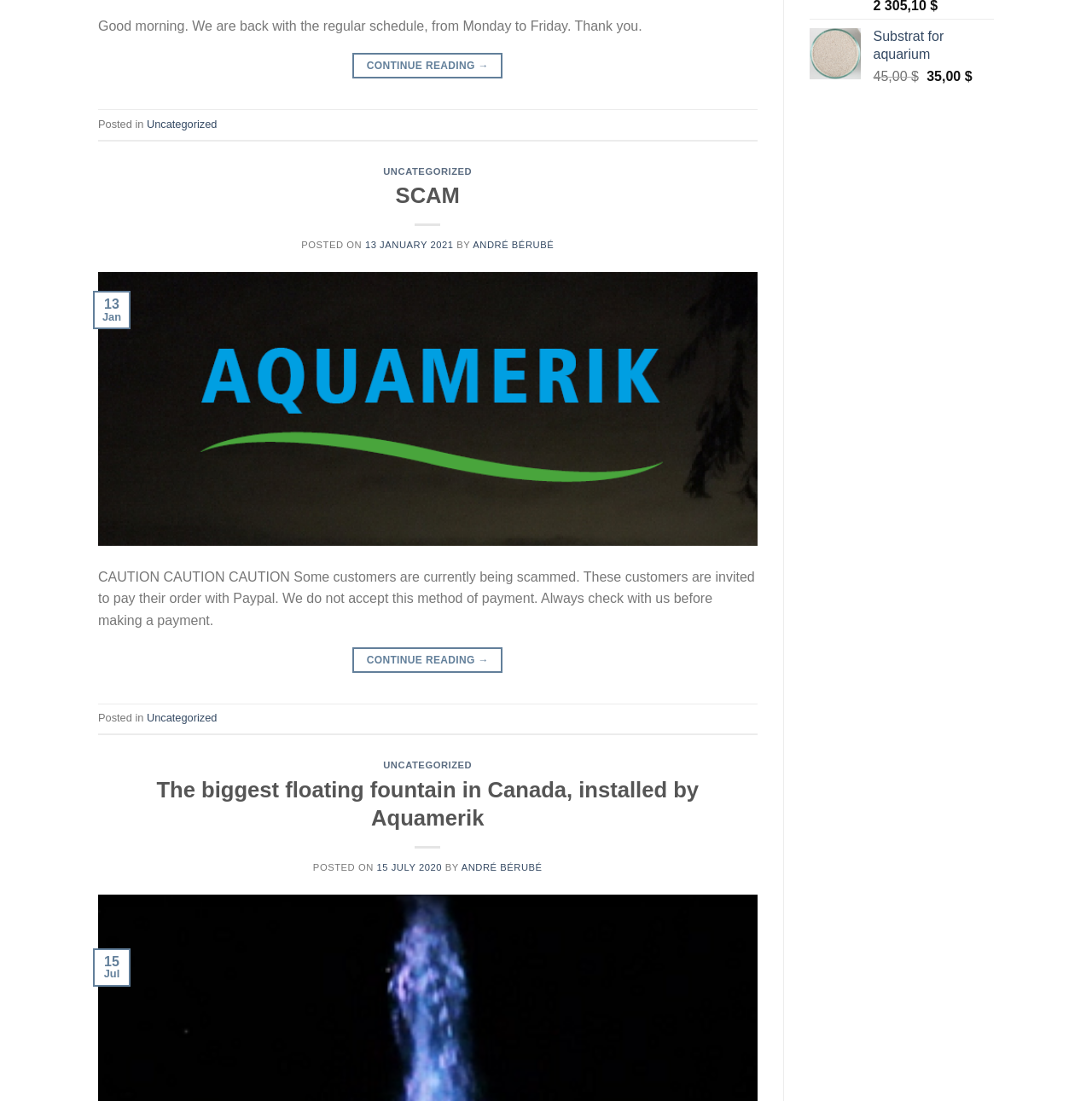Please determine the bounding box coordinates for the UI element described as: "Continue reading →".

[0.323, 0.048, 0.46, 0.072]